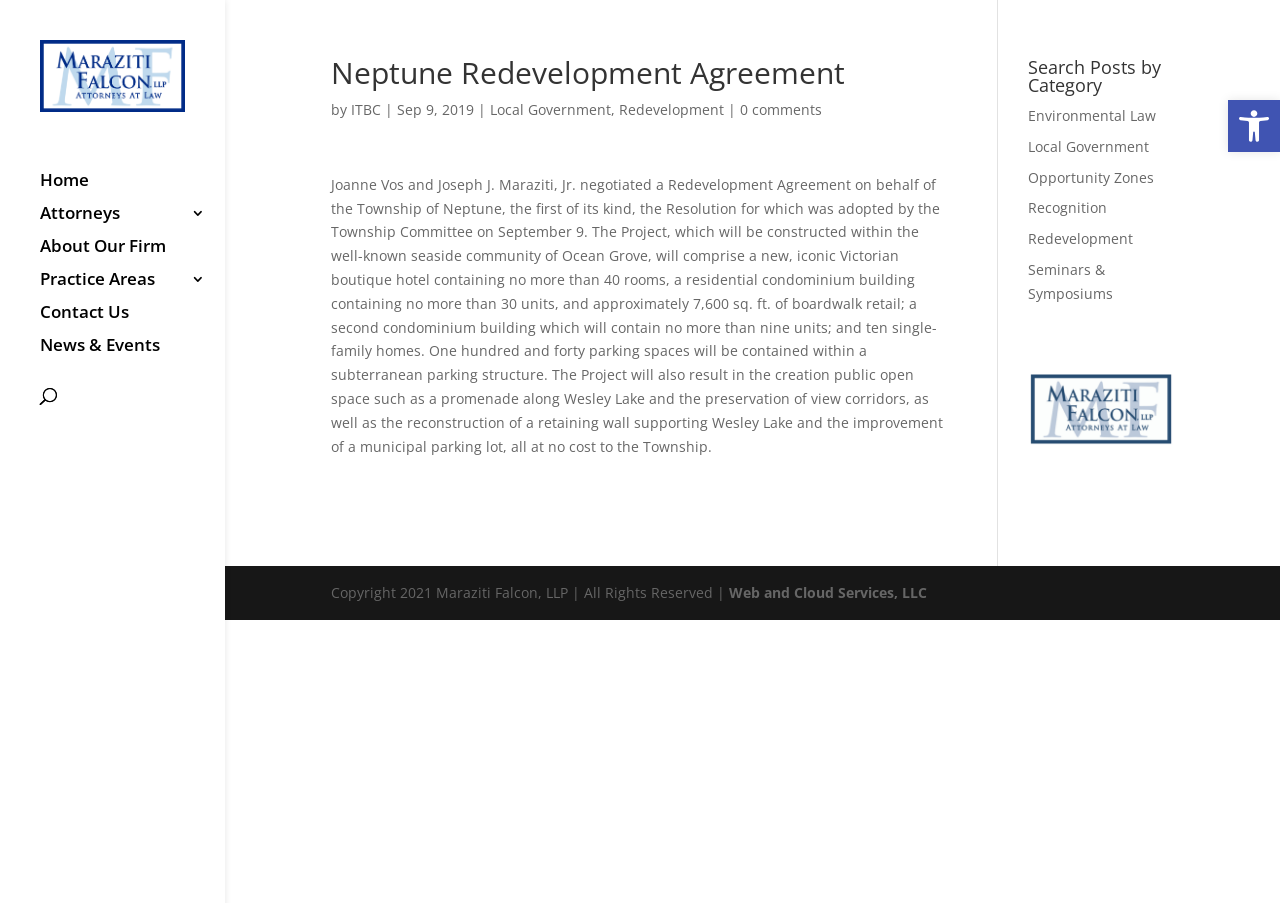Respond with a single word or phrase to the following question: What is the name of the law firm?

Maraziti Falcon